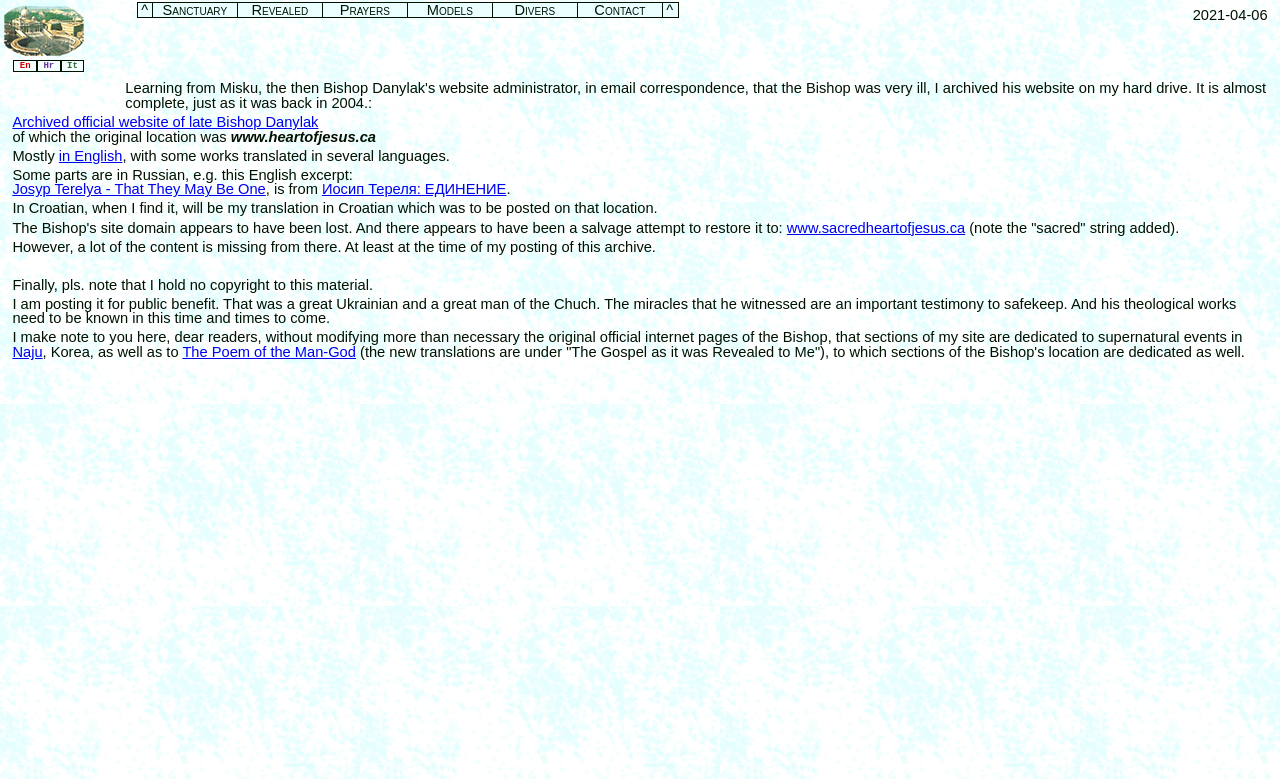Please find the bounding box coordinates of the element that needs to be clicked to perform the following instruction: "Click on the 'Post Comment' button". The bounding box coordinates should be four float numbers between 0 and 1, represented as [left, top, right, bottom].

None